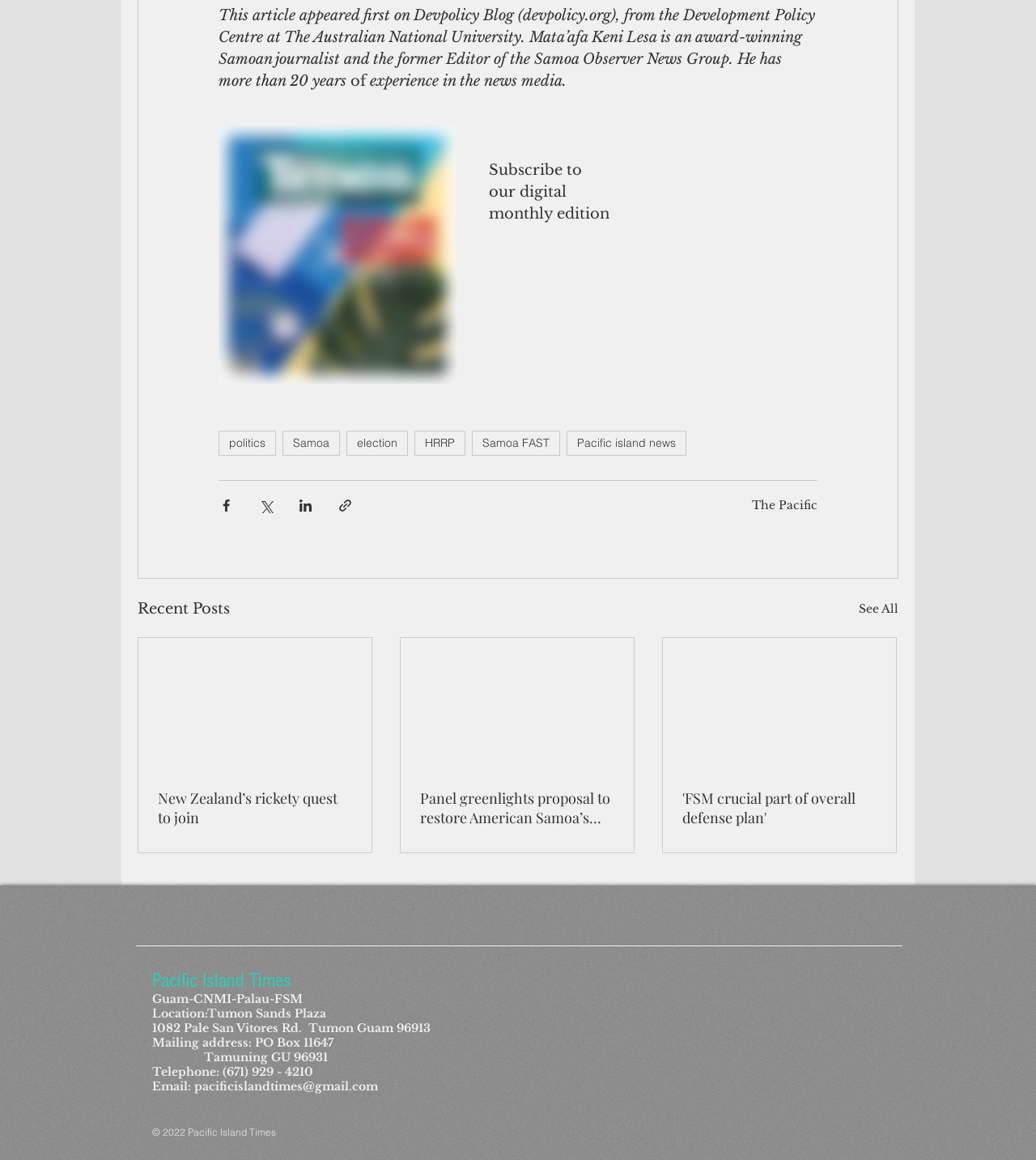Carefully examine the image and provide an in-depth answer to the question: What is the name of the publication?

The name of the publication can be determined from the heading 'Pacific Island Times' which is prominently displayed on the webpage.